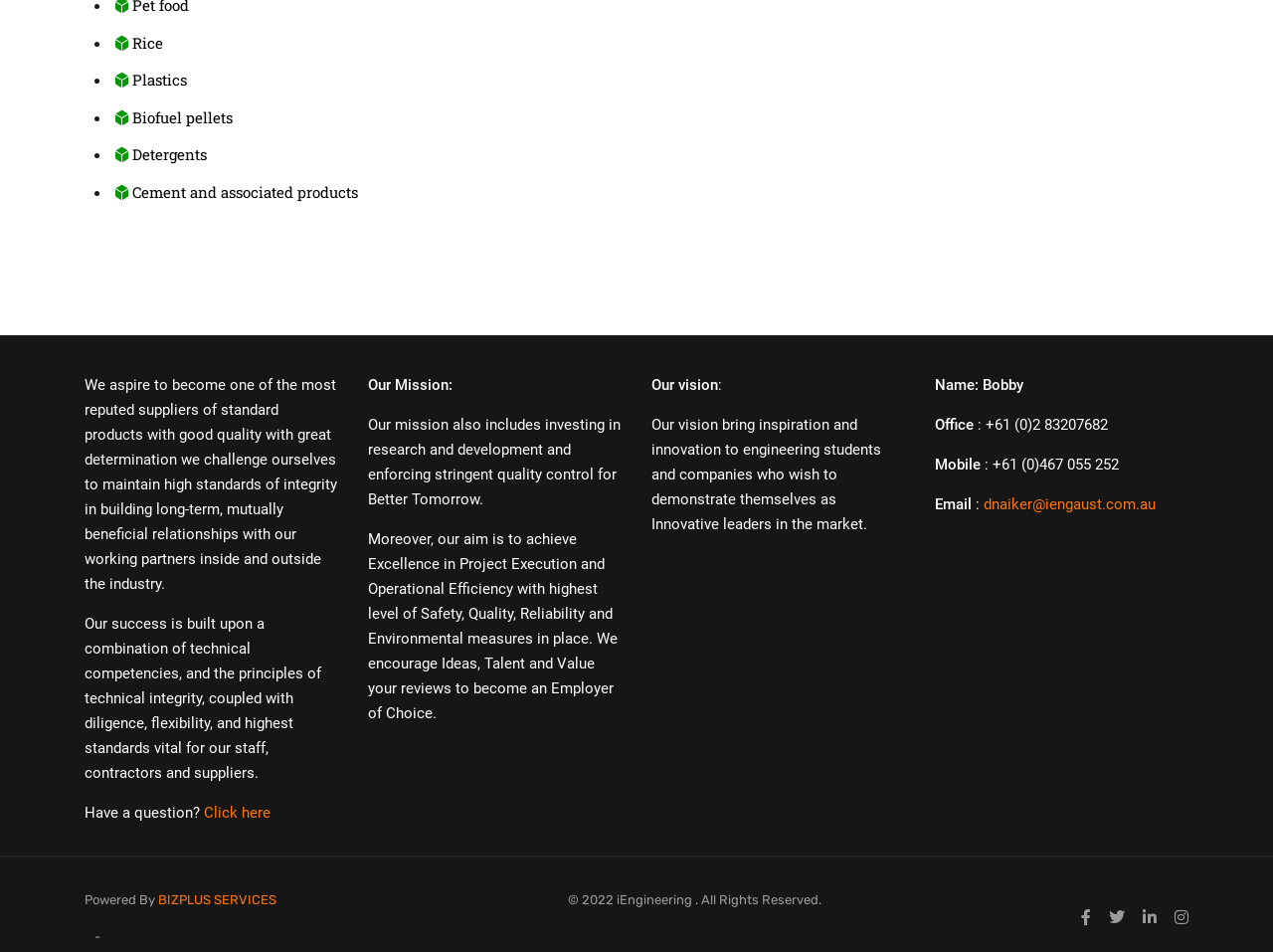Identify the bounding box of the HTML element described here: "Rice". Provide the coordinates as four float numbers between 0 and 1: [left, top, right, bottom].

[0.091, 0.034, 0.128, 0.055]